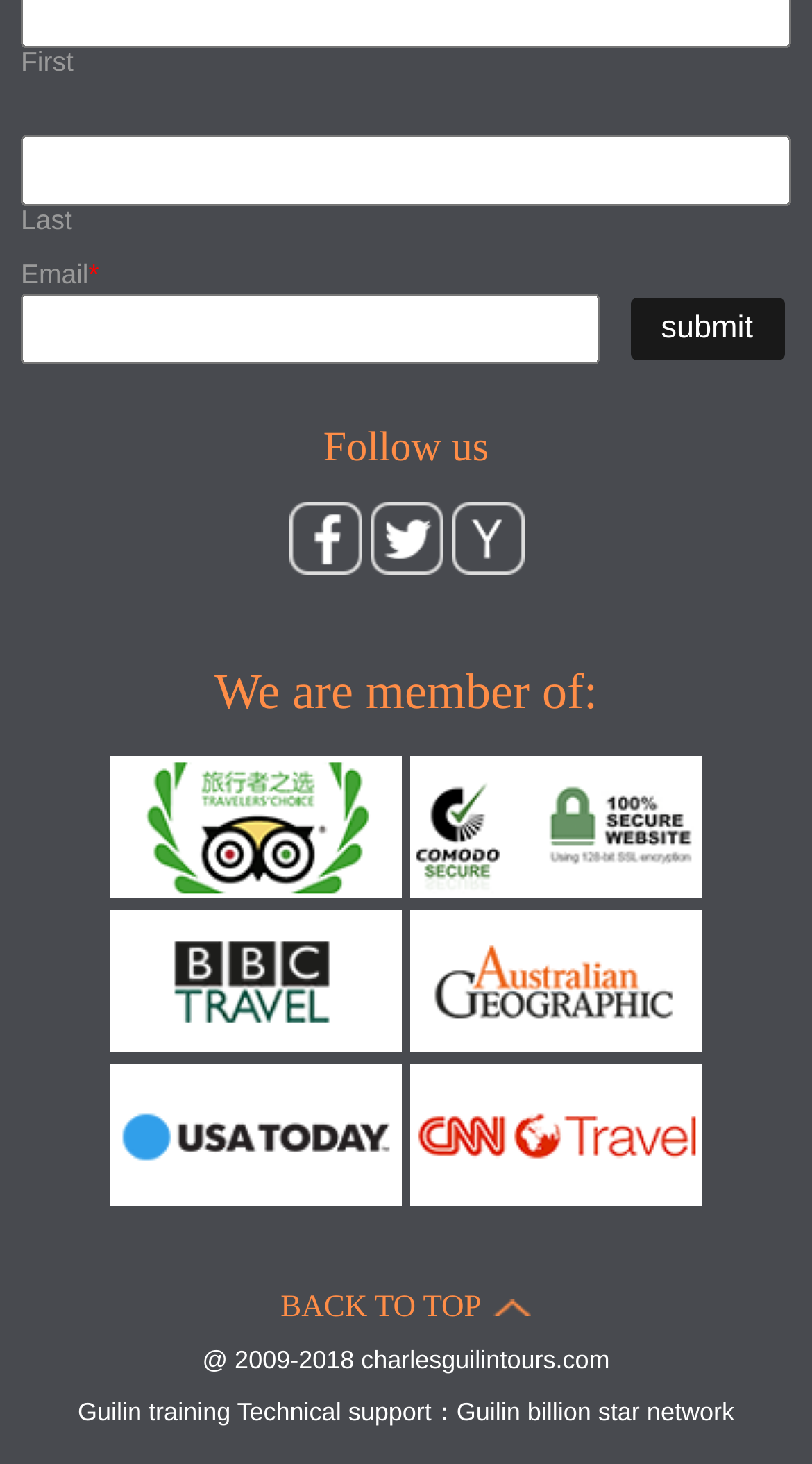Please identify the bounding box coordinates of the element's region that I should click in order to complete the following instruction: "Enter first name". The bounding box coordinates consist of four float numbers between 0 and 1, i.e., [left, top, right, bottom].

[0.026, 0.092, 0.975, 0.141]